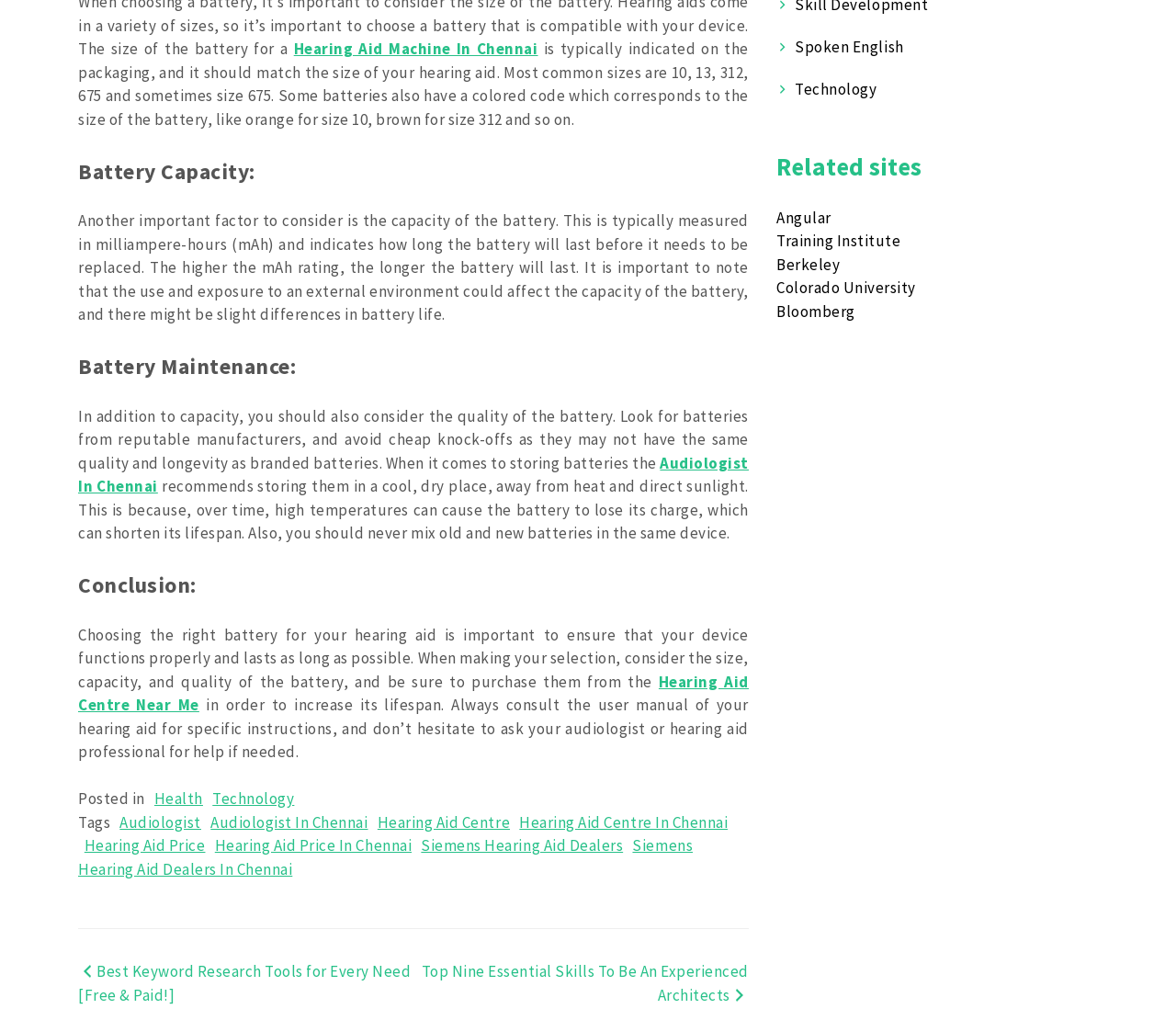Extract the bounding box coordinates of the UI element described by: "Bloomberg". The coordinates should include four float numbers ranging from 0 to 1, e.g., [left, top, right, bottom].

[0.66, 0.295, 0.727, 0.315]